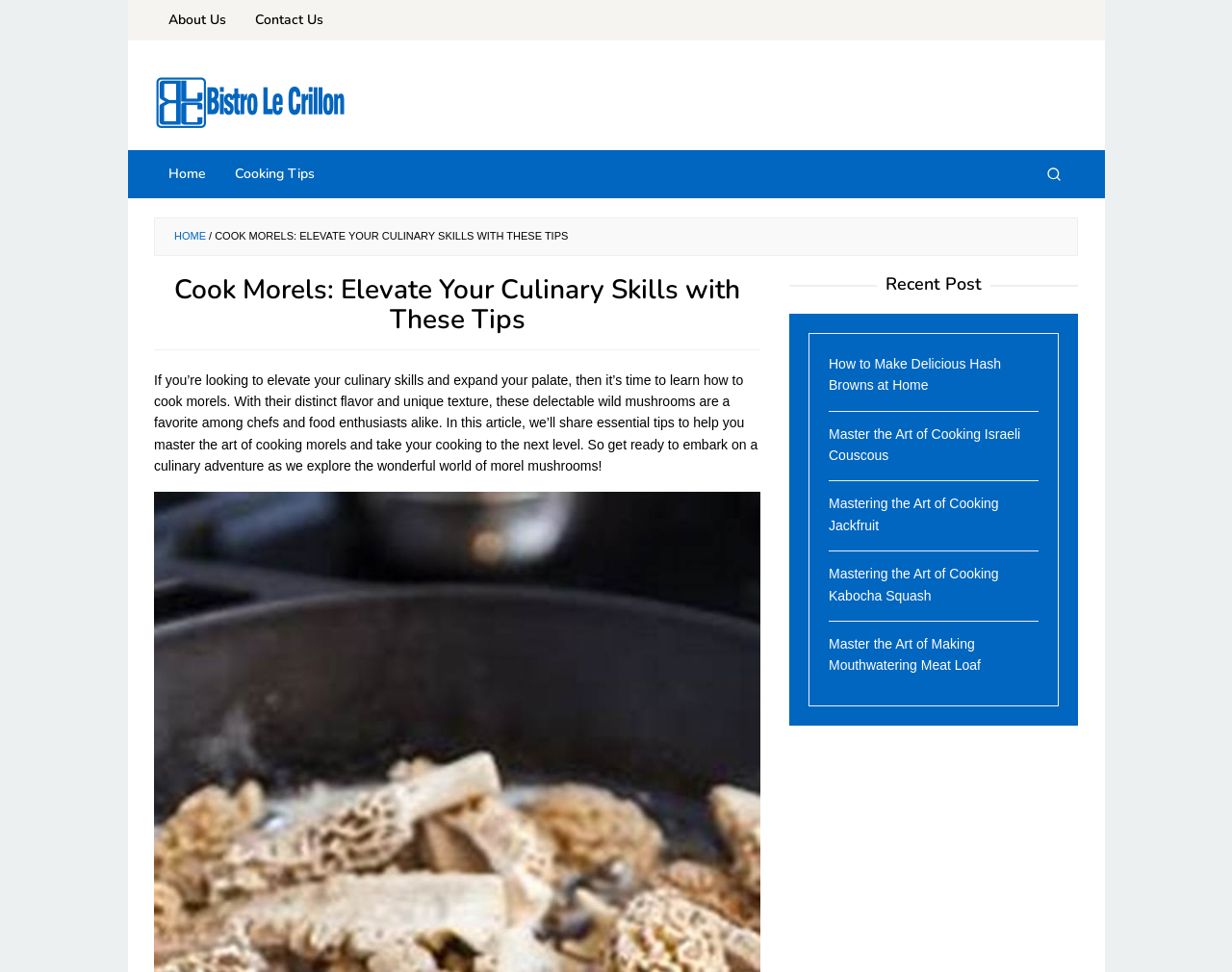How many links are in the top navigation menu?
Kindly answer the question with as much detail as you can.

The top navigation menu contains four links: 'About Us', 'Contact Us', 'Home', and 'Cooking Tips', which can be identified by their bounding boxes and labels.